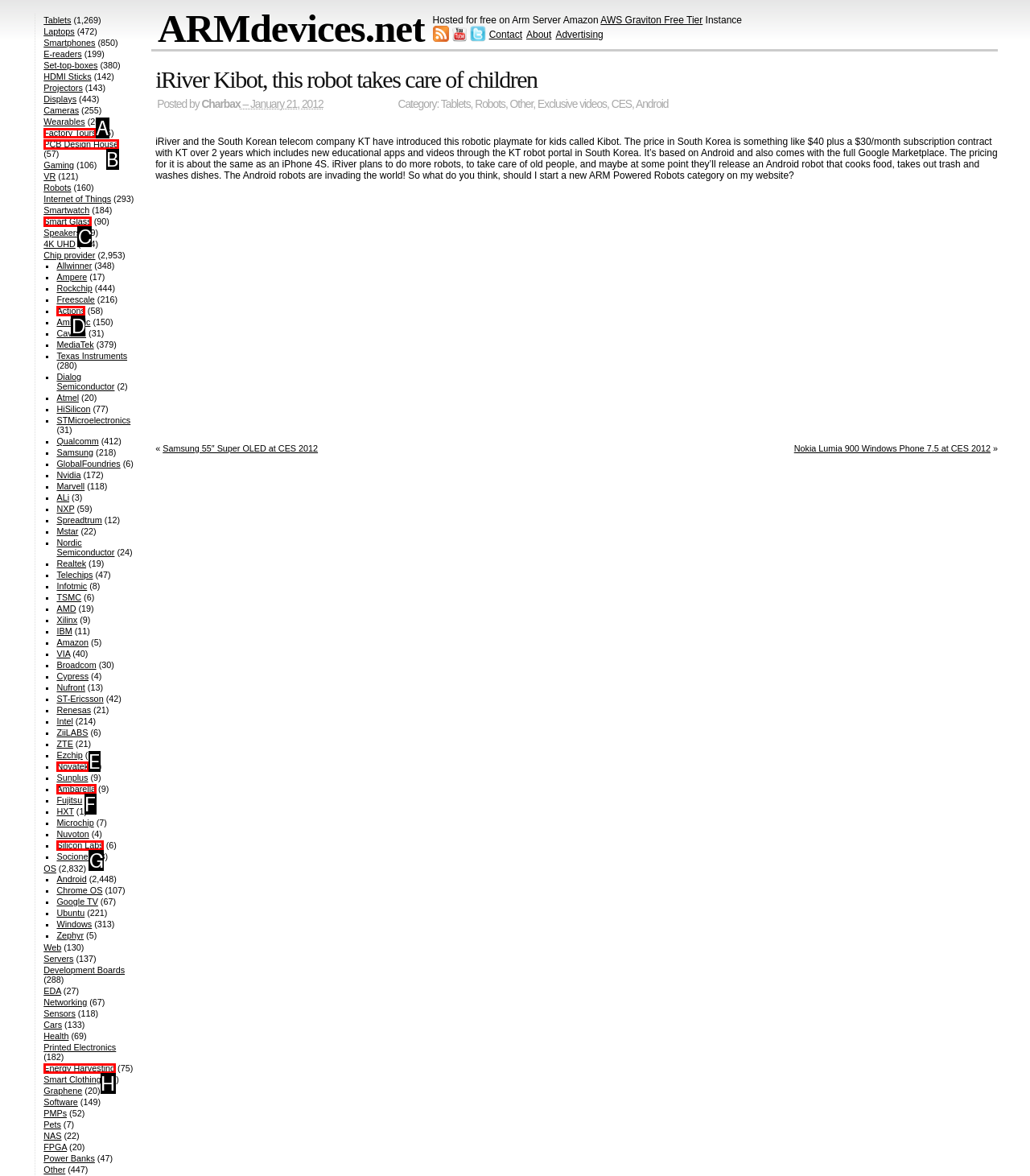Match the description: PCB Design House to the correct HTML element. Provide the letter of your choice from the given options.

B